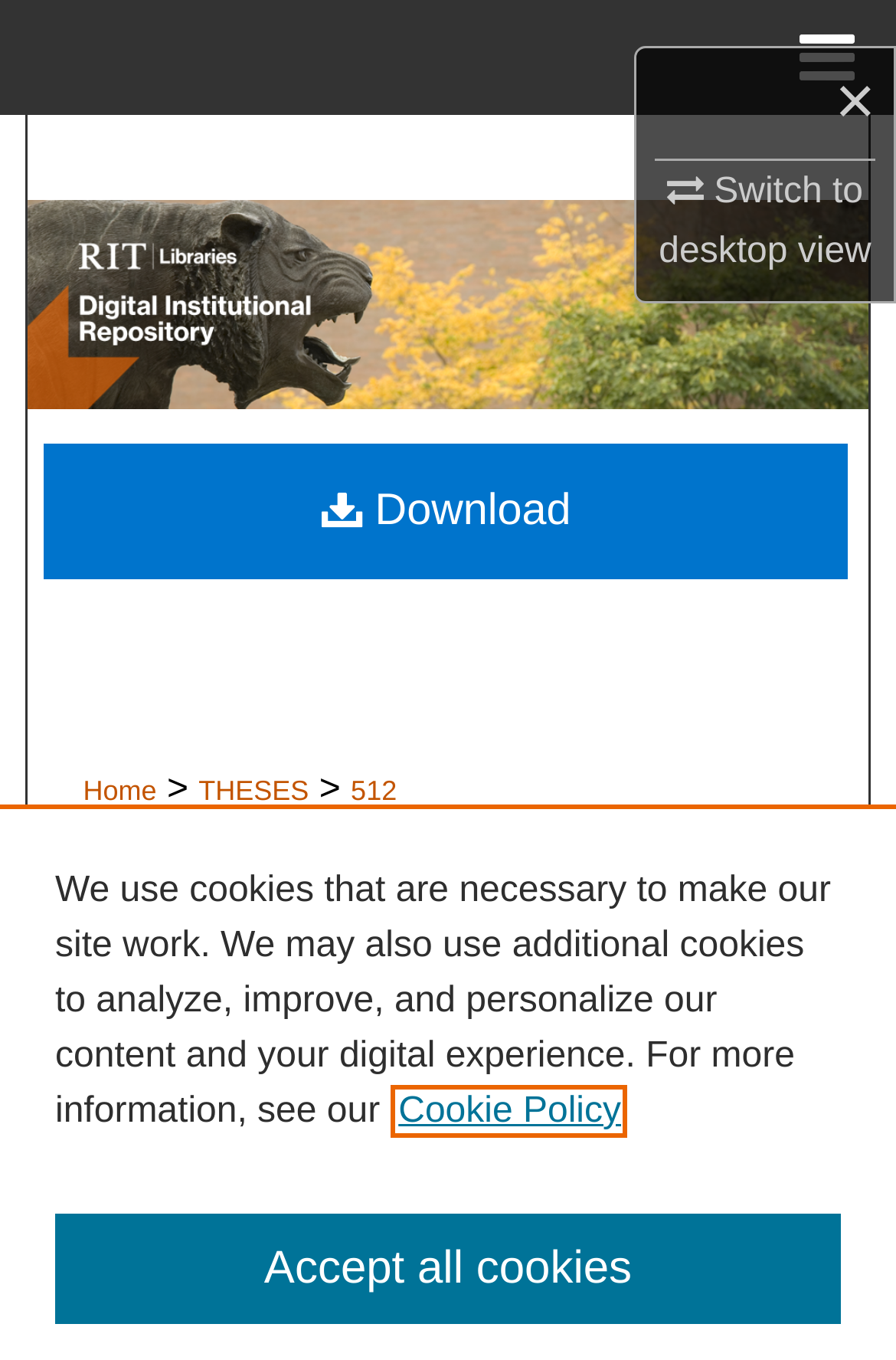Produce a meticulous description of the webpage.

This webpage appears to be a research paper or academic study discussing the future outlook of Real Estate Investment Trusts (REITs) after modernization. At the top right corner, there is a link to switch to desktop view and a menu icon. On the top left, there is a logo of RIT Digital Institutional Repository, accompanied by a smaller image of Rochester Institute of Technology.

Below the logo, there is a navigation breadcrumb trail showing the path "Home > THESES > 512". The main heading "THESES" is prominently displayed, with a link to the same title below it. 

On the left side, there is a link to download the study. A notice about the use of cookies is displayed, with a link to the Cookie Policy in a new tab. Below this notice, there is a button to accept all cookies.

The webpage has a simple and clean layout, with a focus on presenting the research paper's content. There are no prominent images or graphics, aside from the logo and the small image of Rochester Institute of Technology.